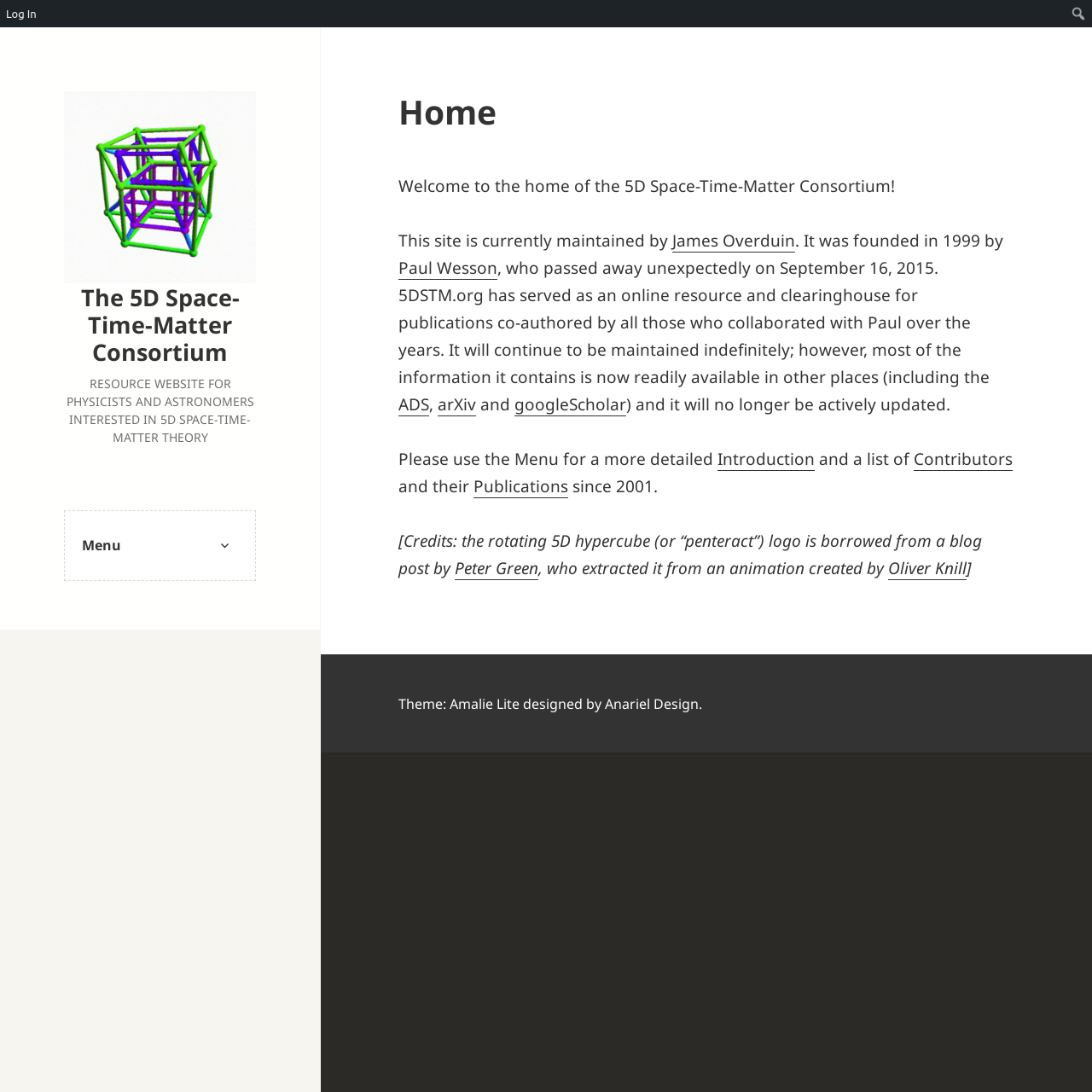Determine the bounding box coordinates of the area to click in order to meet this instruction: "Visit the introduction page".

[0.657, 0.41, 0.746, 0.431]